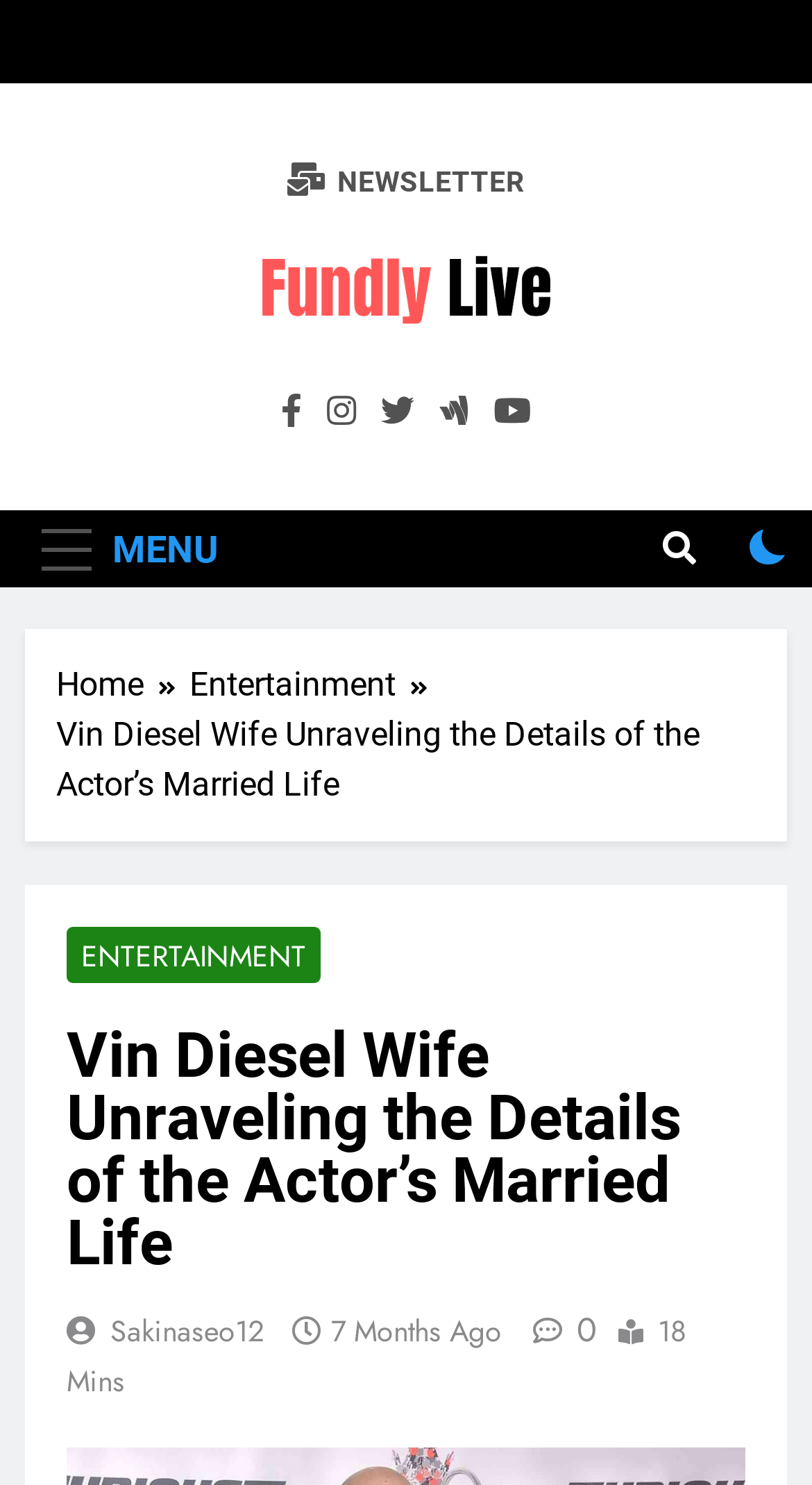Provide your answer to the question using just one word or phrase: When was the article published?

7 Months Ago